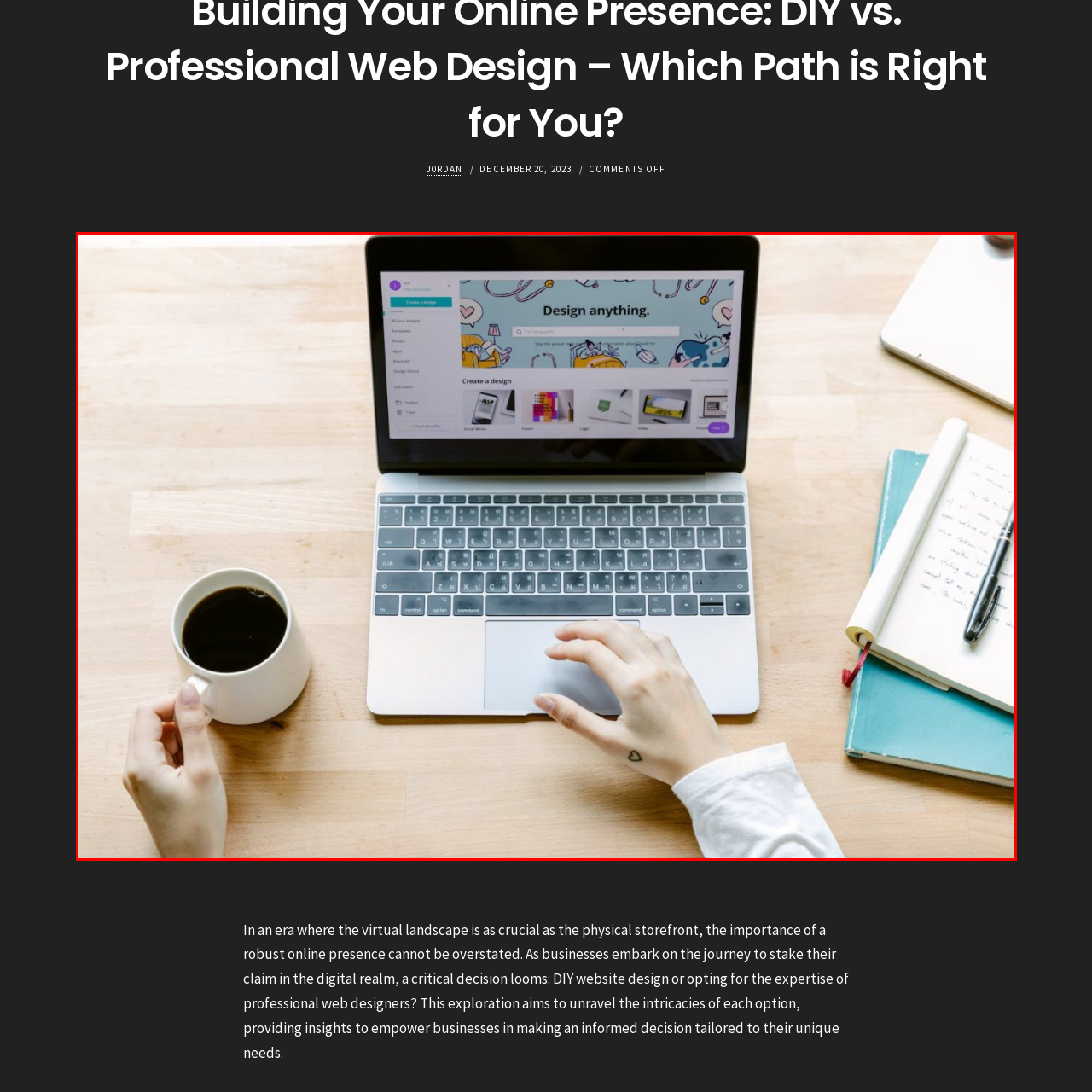Detail the features and elements seen in the red-circled portion of the image.

The image captures a serene workspace, showcasing a person's hand delicately resting on the trackpad of a sleek, open laptop. The laptop screen displays a colorful design interface with the words "Design anything," inviting creativity and inspiration. Next to the laptop, a white mug filled with black coffee sits, hinting at a moment of relaxation and focus amidst the work. In the background, a notebook and a pen lay open, suggesting that ideas and plans are being jotted down. This scene beautifully merges the concepts of digital creativity and the tangible aspects of everyday life, illustrating a contemporary approach to work and design in a cozy, inviting atmosphere.